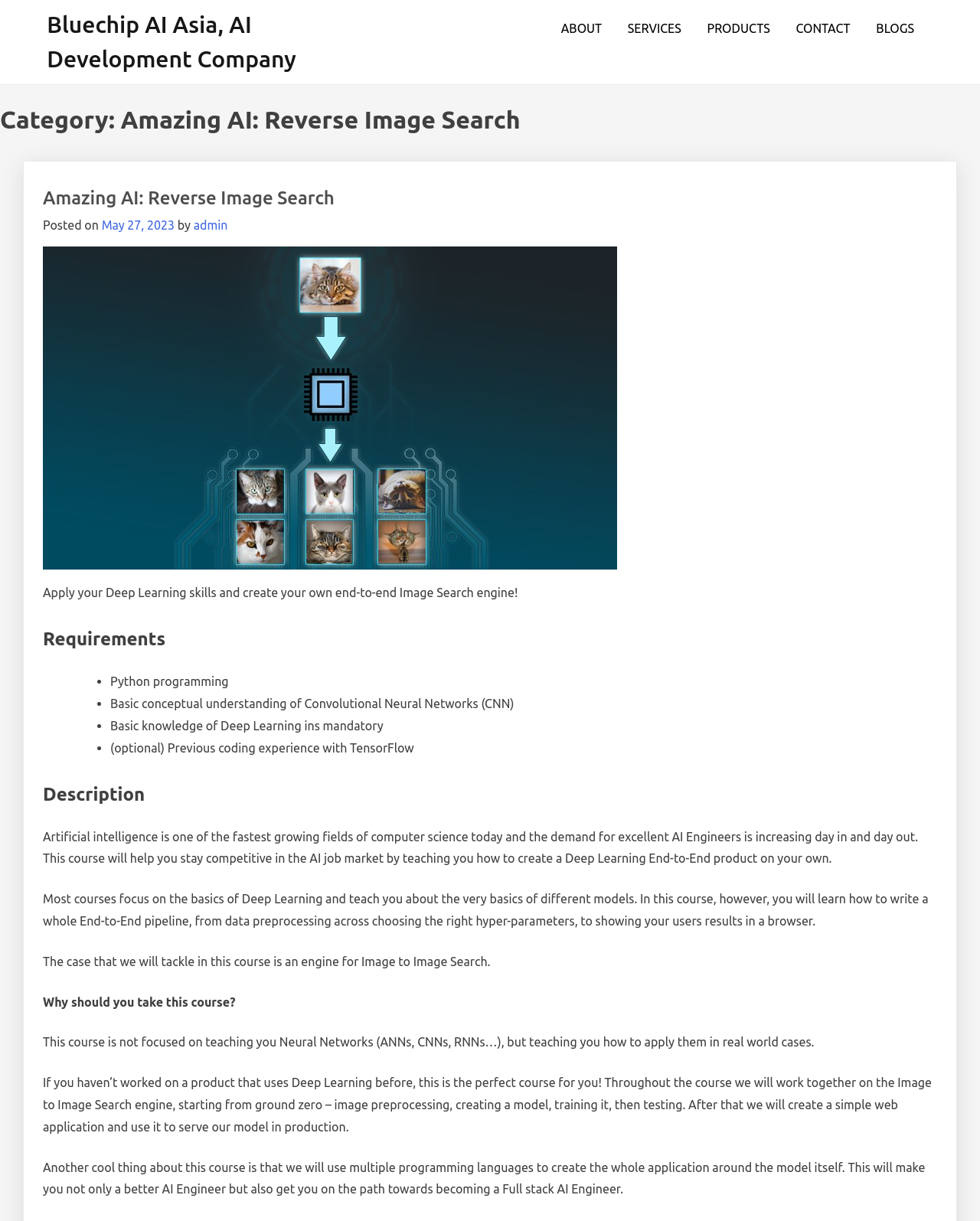Please answer the following question using a single word or phrase: What is the date of the post?

May 27, 2023